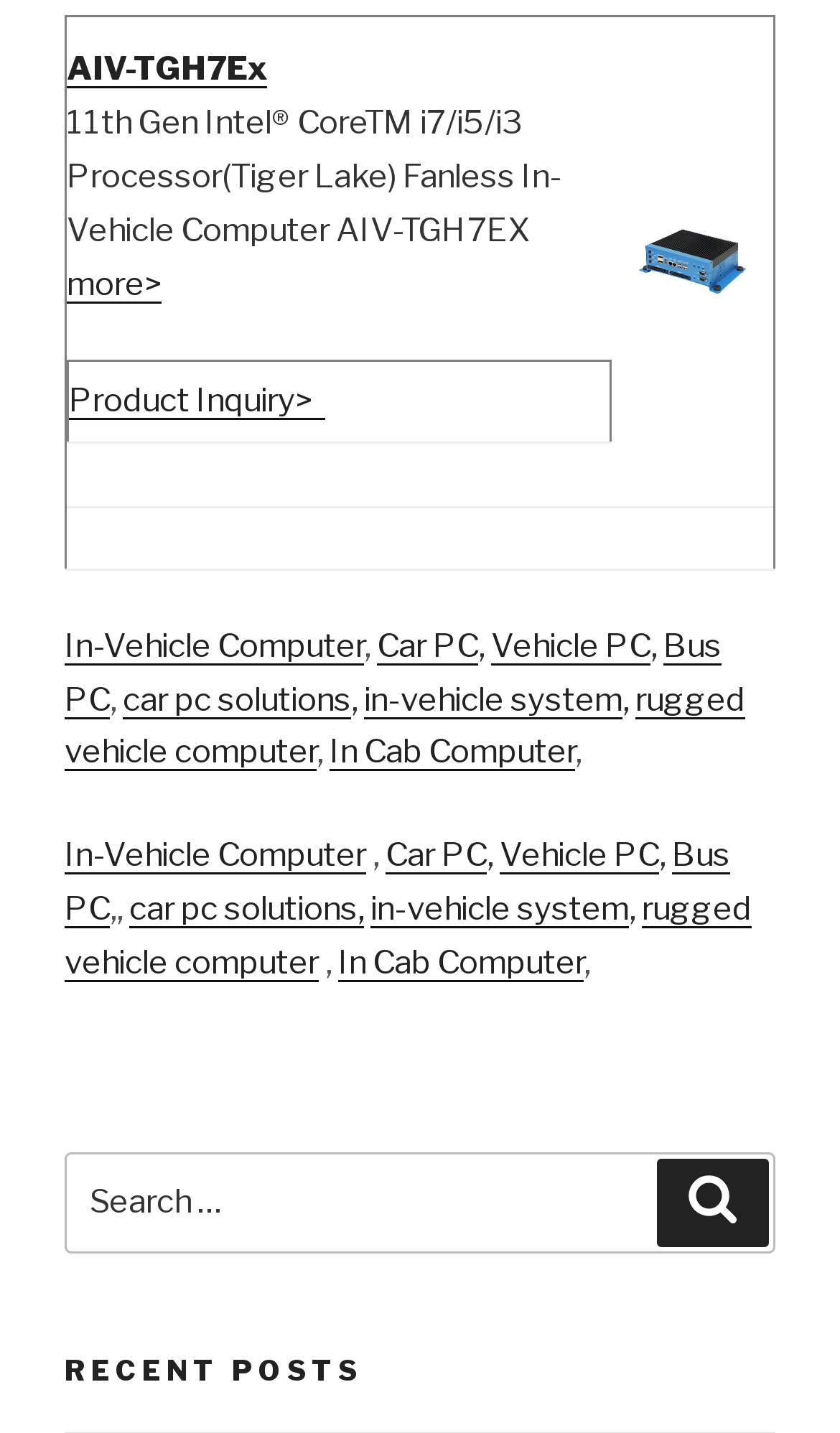How many search boxes are there on the webpage?
Please craft a detailed and exhaustive response to the question.

There is only one search box on the webpage, which can be found at the bottom of the page. The search box is labeled as 'Search for:' and has a button next to it that says 'Search'.